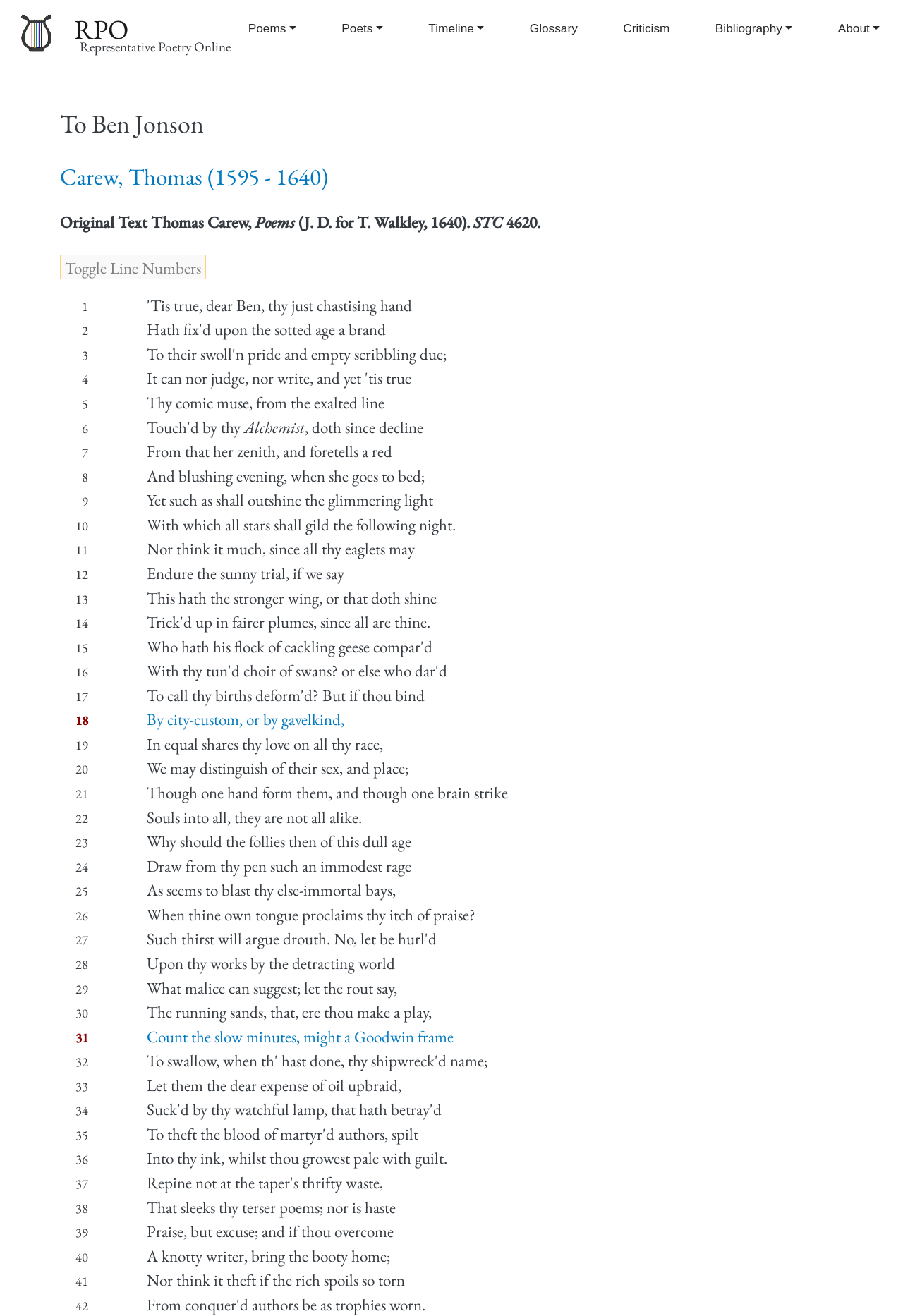Identify the bounding box coordinates of the area that should be clicked in order to complete the given instruction: "Toggle line numbers". The bounding box coordinates should be four float numbers between 0 and 1, i.e., [left, top, right, bottom].

[0.066, 0.193, 0.228, 0.212]